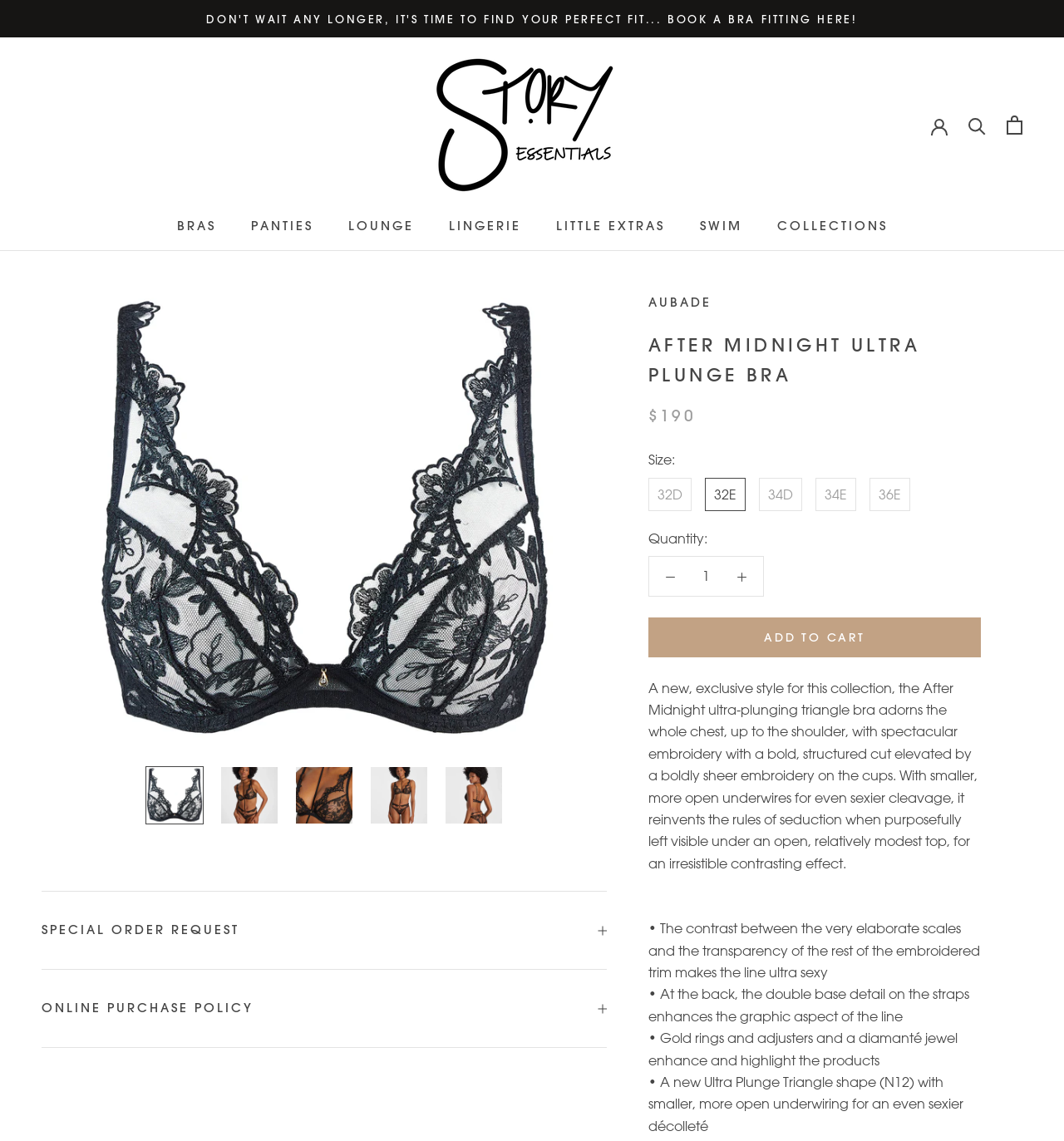Please find the bounding box coordinates for the clickable element needed to perform this instruction: "Open cart".

[0.946, 0.102, 0.961, 0.118]